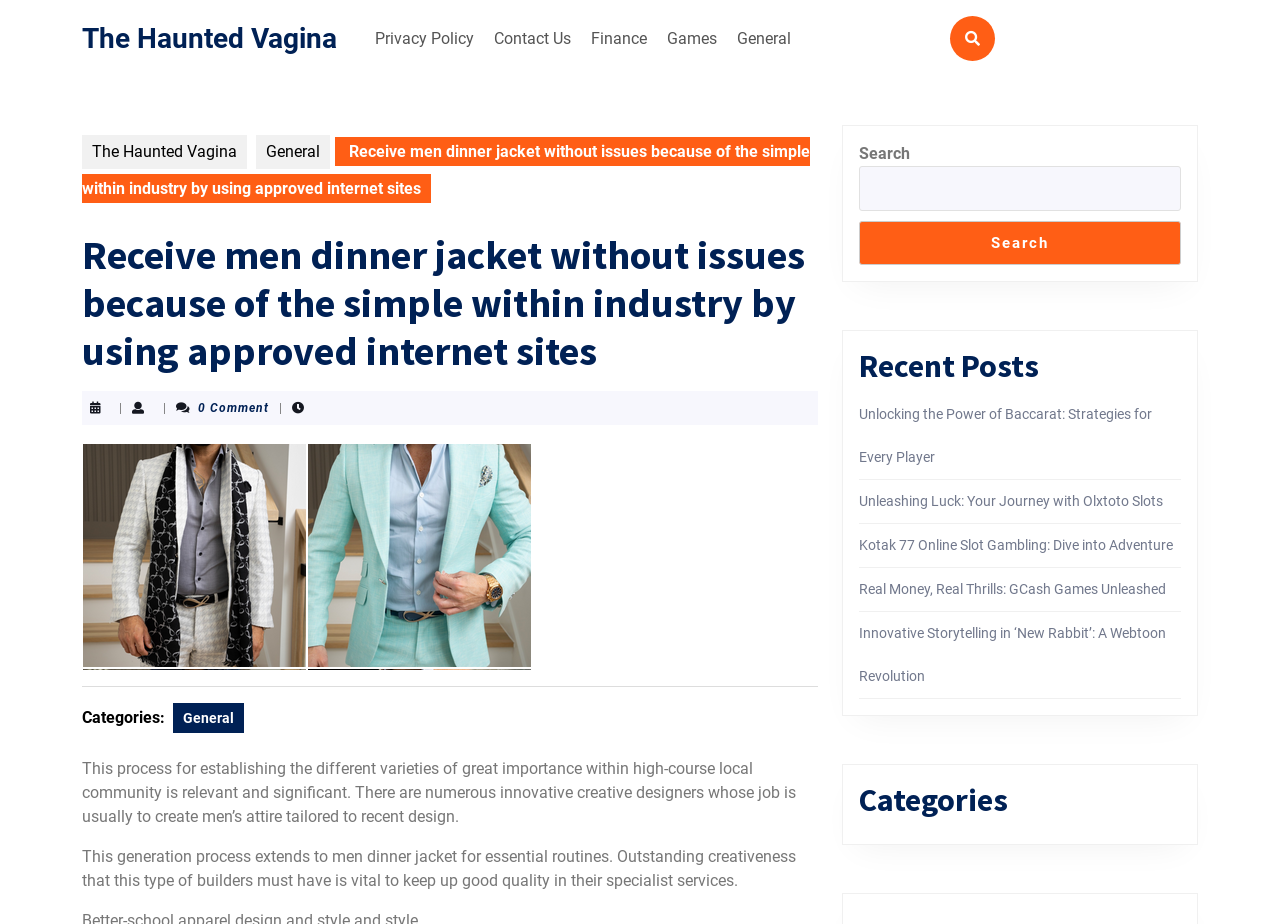Bounding box coordinates must be specified in the format (top-left x, top-left y, bottom-right x, bottom-right y). All values should be floating point numbers between 0 and 1. What are the bounding box coordinates of the UI element described as: Privacy Policy

[0.287, 0.02, 0.377, 0.063]